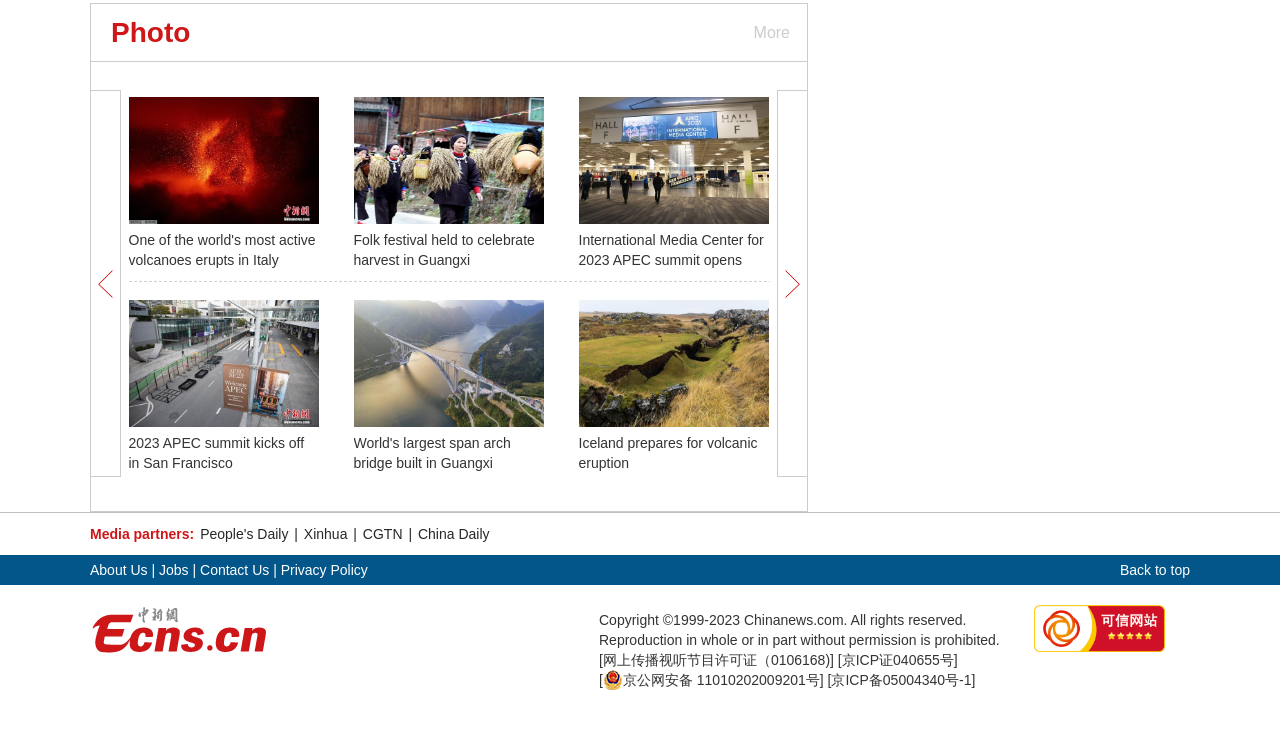From the webpage screenshot, predict the bounding box coordinates (top-left x, top-left y, bottom-right x, bottom-right y) for the UI element described here: Back to top

[0.875, 0.75, 0.93, 0.791]